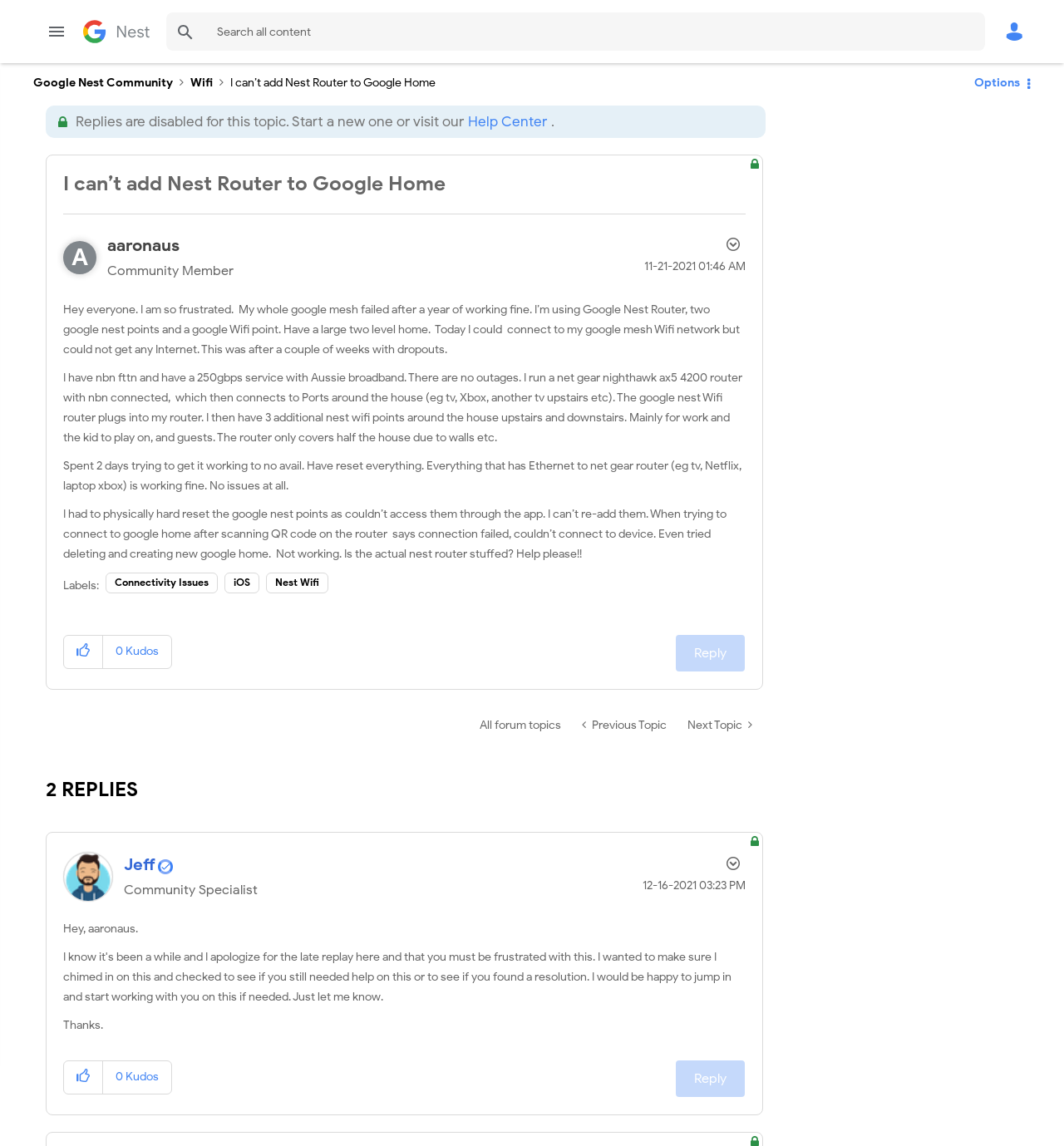Locate the UI element described by All forum topics in the provided webpage screenshot. Return the bounding box coordinates in the format (top-left x, top-left y, bottom-right x, bottom-right y), ensuring all values are between 0 and 1.

[0.44, 0.619, 0.537, 0.647]